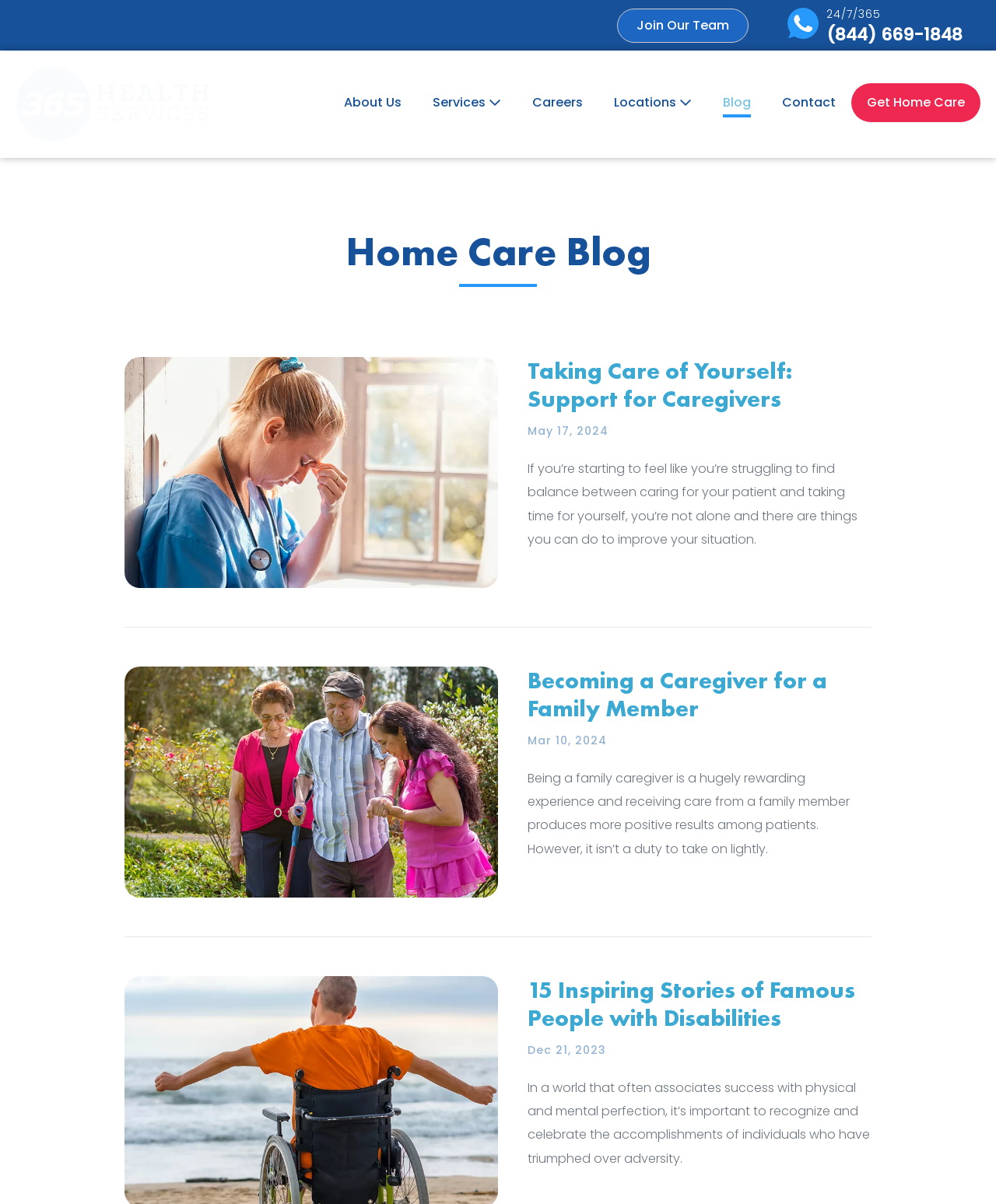Based on the description "Locations", find the bounding box of the specified UI element.

[0.601, 0.069, 0.71, 0.104]